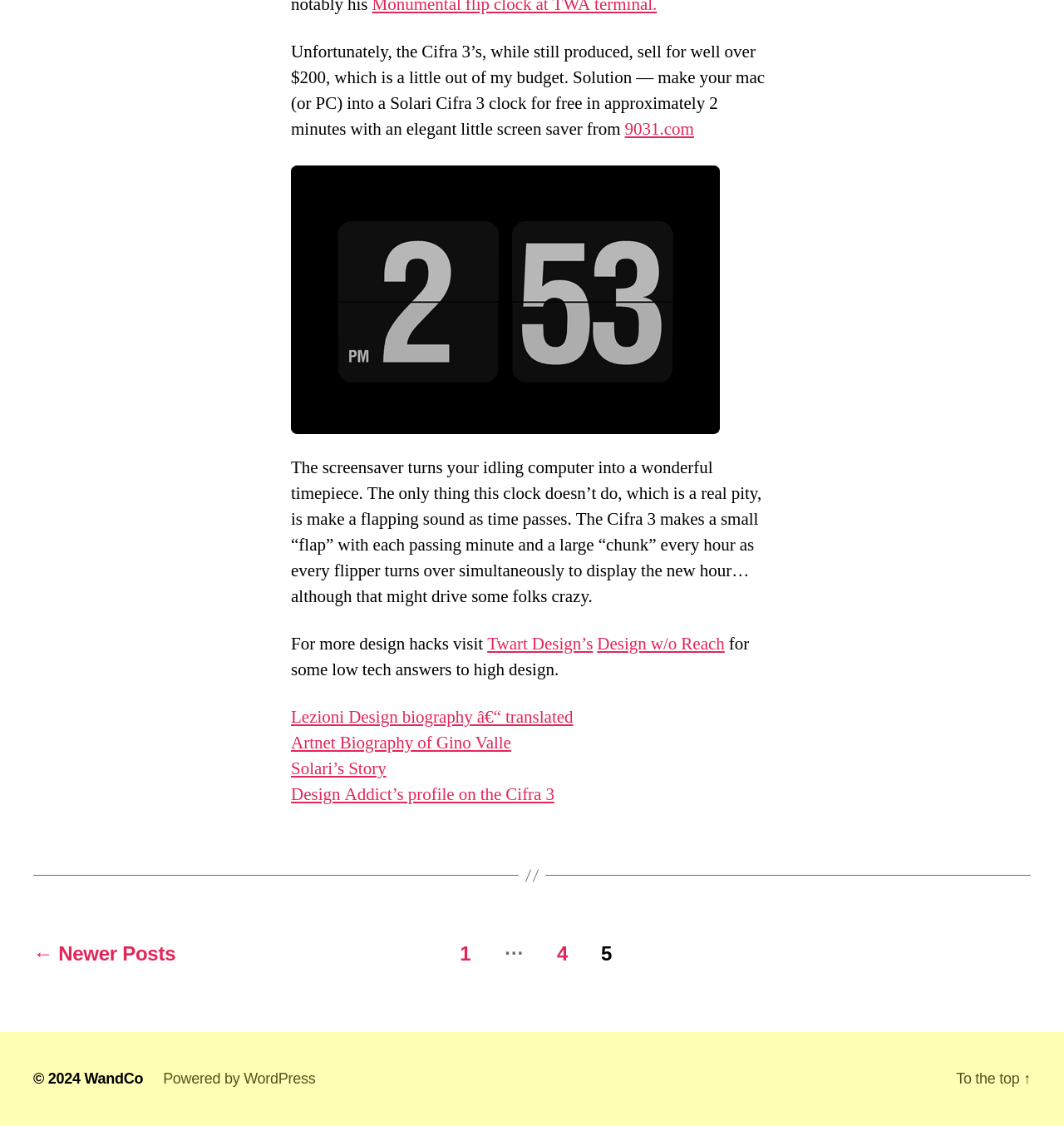Based on the image, provide a detailed and complete answer to the question: 
What is the copyright year mentioned at the bottom?

The copyright year is mentioned at the bottom of the webpage as '© 2024'.